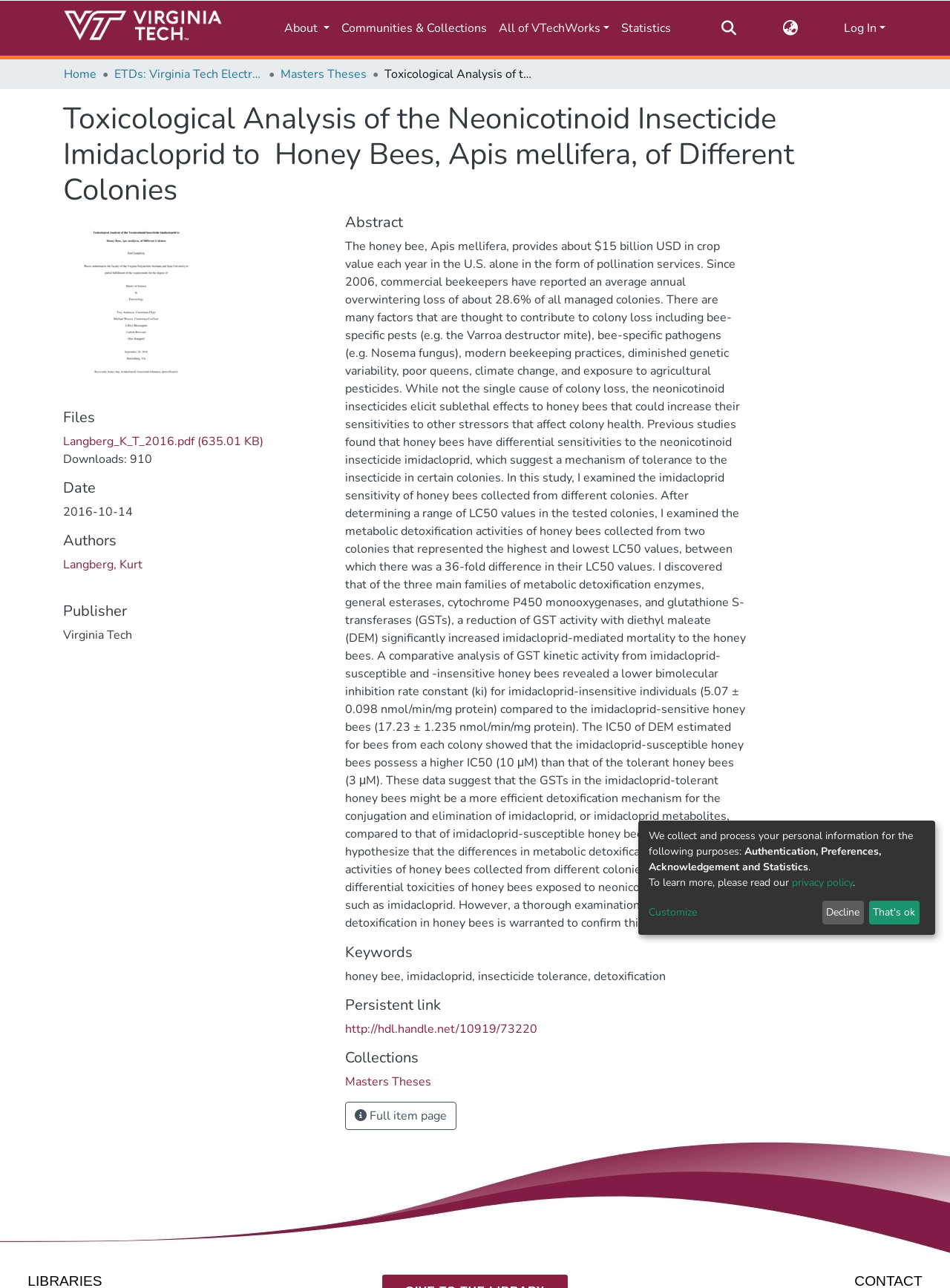Using the information shown in the image, answer the question with as much detail as possible: What is the purpose of the search bar at the top right corner of the webpage?

The answer can be inferred from the presence of a search bar at the top right corner of the webpage, which is a common design pattern used in websites to allow users to search for content.